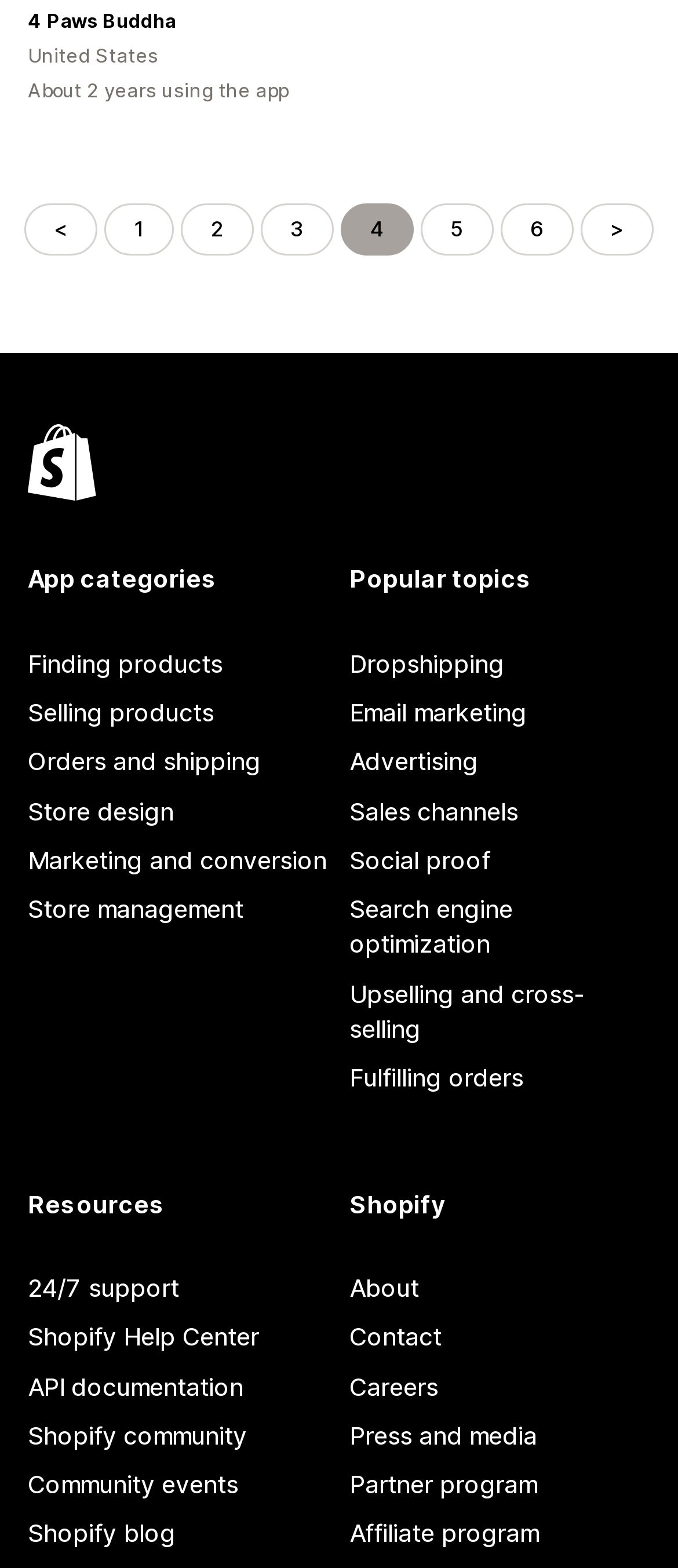Show the bounding box coordinates of the element that should be clicked to complete the task: "Get 24/7 support".

[0.041, 0.806, 0.485, 0.837]